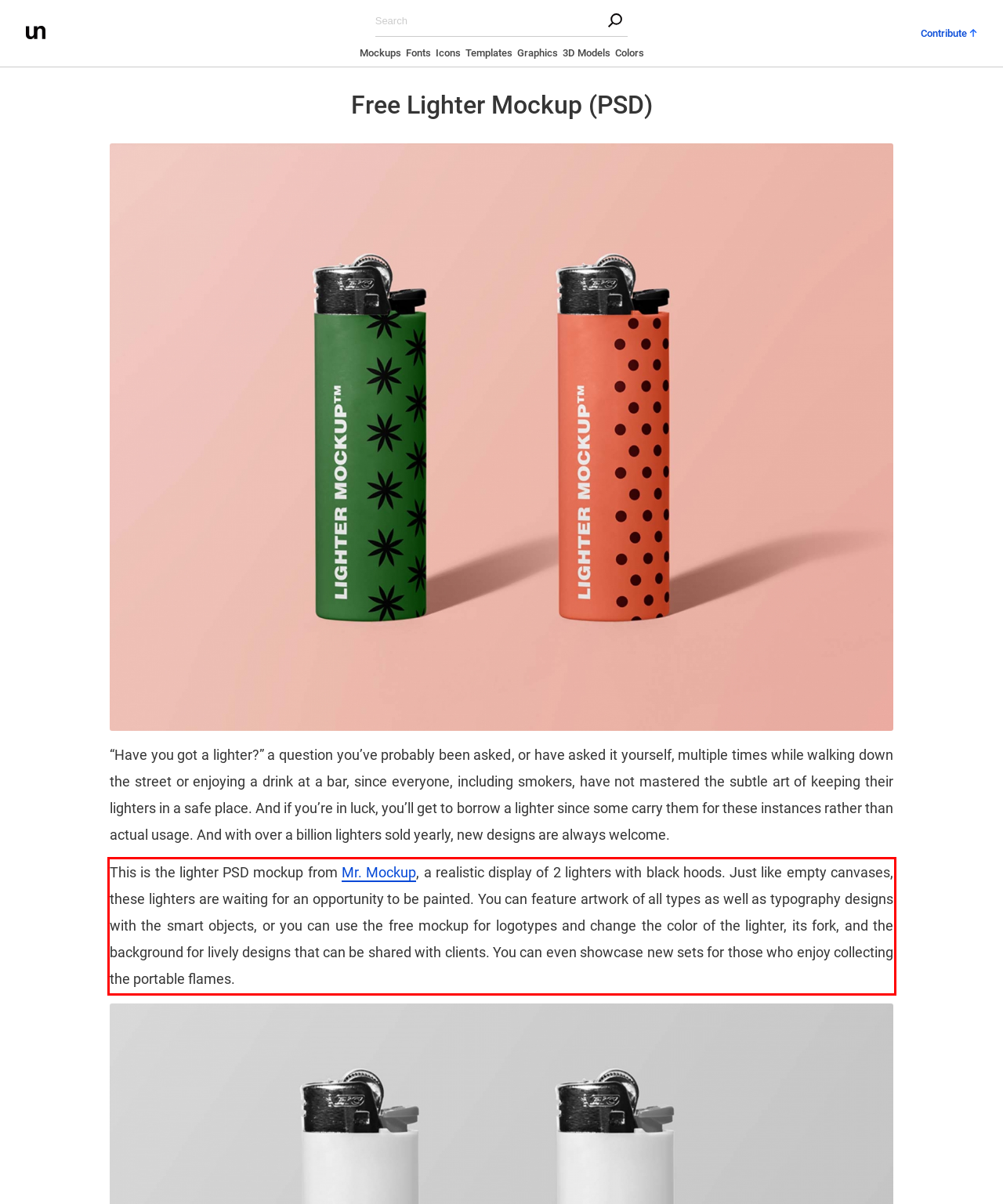You are given a screenshot of a webpage with a UI element highlighted by a red bounding box. Please perform OCR on the text content within this red bounding box.

This is the lighter PSD mockup from Mr. Mockup, a realistic display of 2 lighters with black hoods. Just like empty canvases, these lighters are waiting for an opportunity to be painted. You can feature artwork of all types as well as typography designs with the smart objects, or you can use the free mockup for logotypes and change the color of the lighter, its fork, and the background for lively designs that can be shared with clients. You can even showcase new sets for those who enjoy collecting the portable flames.